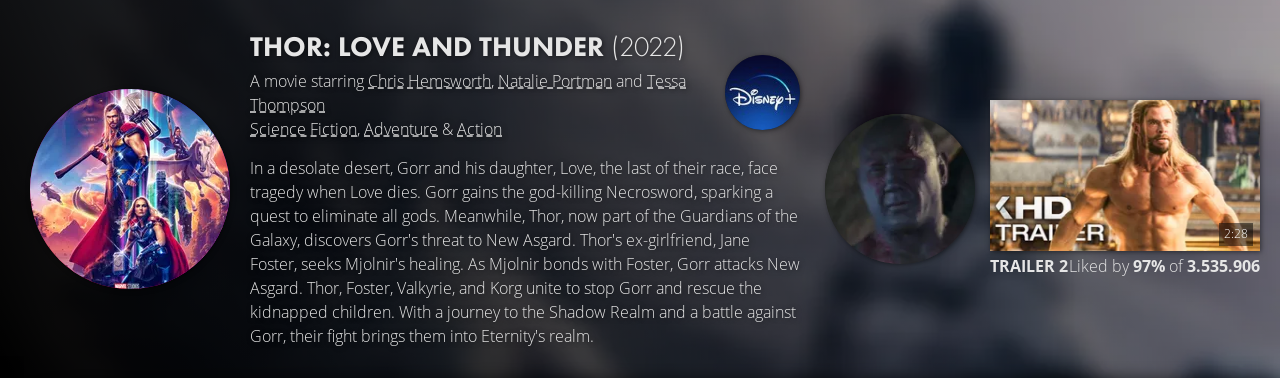Illustrate the image with a detailed and descriptive caption.

The image showcases promotional material for the film "Thor: Love and Thunder" (2022). It features a vibrant and dynamic group shot of the main characters, including Thor, played by Chris Hemsworth, along with his allies Natalie Portman as Jane Foster and Tessa Thompson as Valkyrie. The scene is set against a colorful backdrop depicting the fantastical elements of the Marvel universe, emphasizing the adventurous and action-packed nature of the film. 

The accompanying text highlights the film's plot, revealing that Thor must confront the threat posed by Gorr, who seeks to eliminate all gods, alongside his team from the Guardians of the Galaxy. This collaboration ultimately leads them into a battle across realms, showcasing themes of friendship and bravery. The image is part of an engaging layout that also includes viewer stats and links for a trailer, inviting fans to explore more about the movie on Disney+.